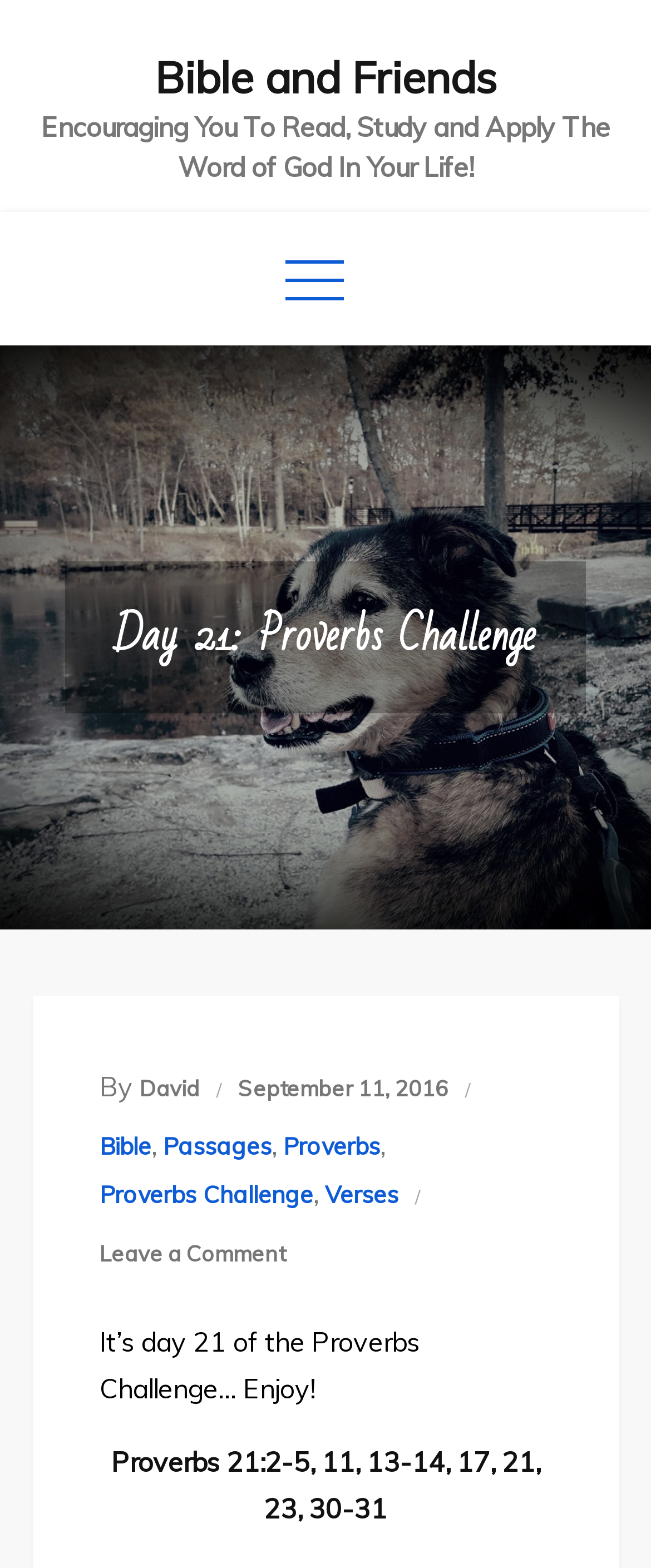How many verses are mentioned in the post?
Please answer the question with as much detail as possible using the screenshot.

The post mentions 7 verses from Proverbs, specifically Proverbs 21:2-5, 11, 13-14, 17, 21, 23, 30-31.